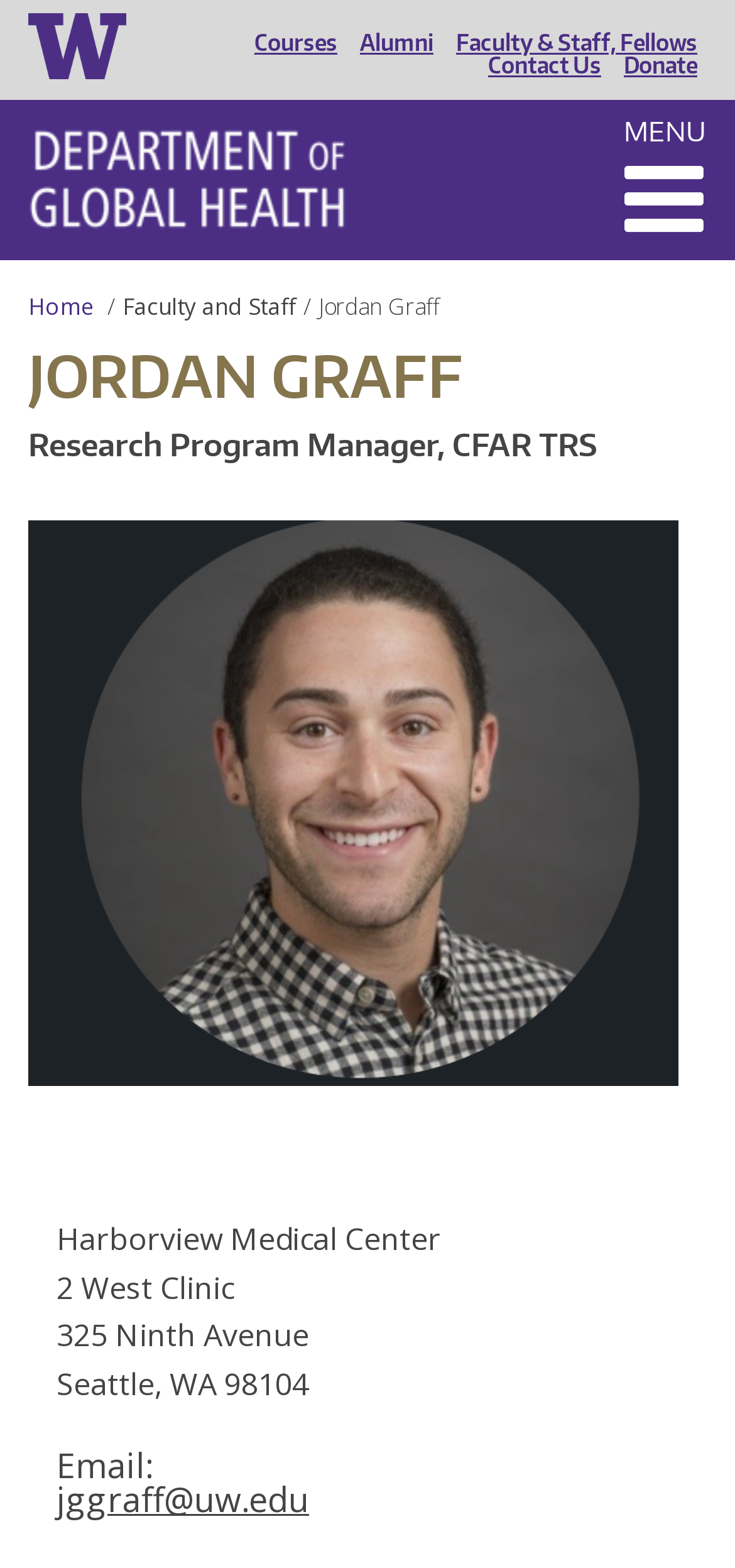Can you give a detailed response to the following question using the information from the image? How many images are on the webpage?

I counted the number of image elements on the webpage, which includes the University of Washington logo and Jordan Graff's profile picture.